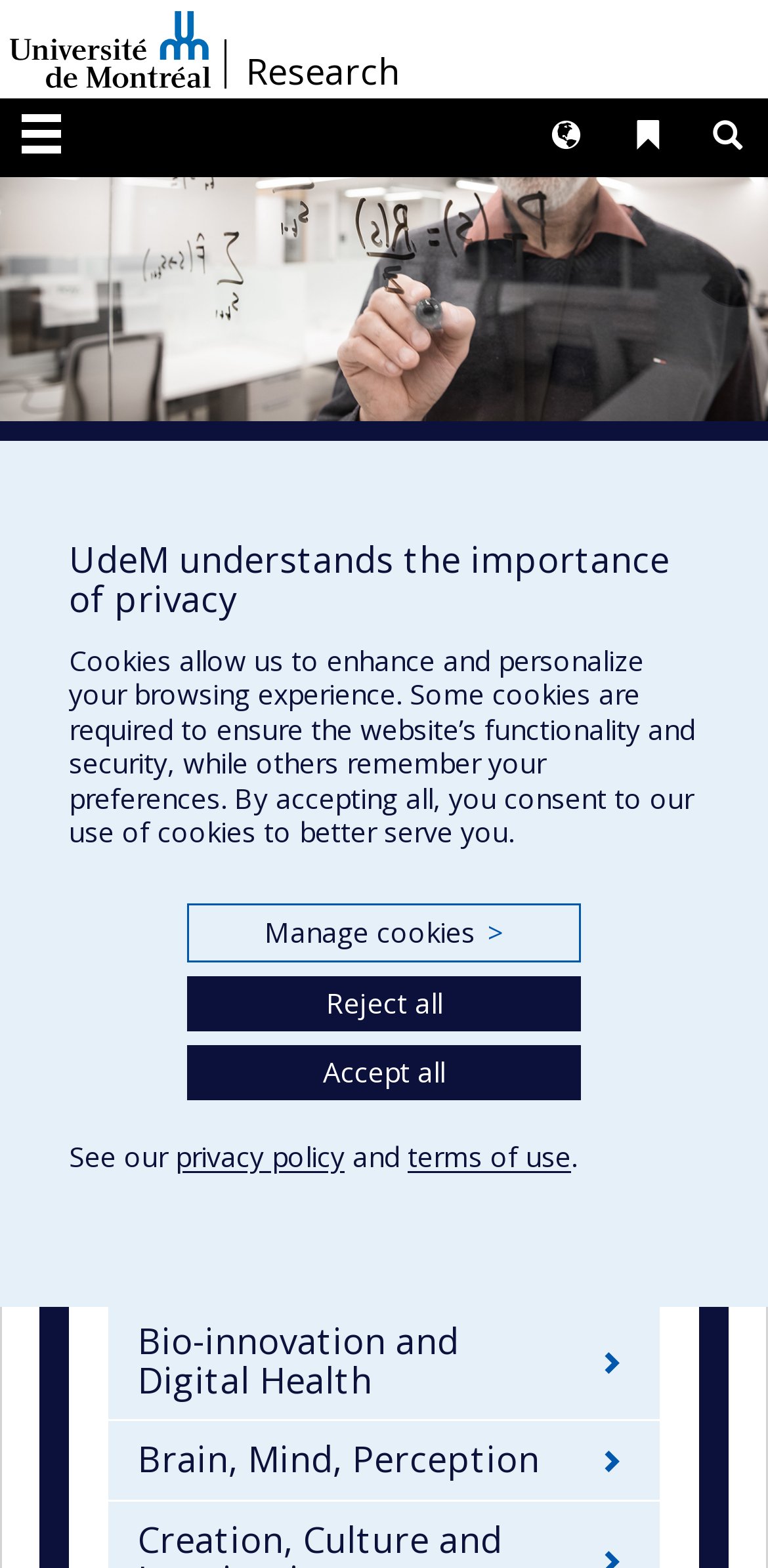Craft a detailed narrative of the webpage's structure and content.

The webpage is about the University of Montreal's research excellence, specifically highlighting ten sectors of excellence. At the top, there is a heading that reads "Université de Montréal / Research" with links to the university's homepage and the research section. Below this, there are several links, including "Menu", "Rechercher" (search), "Liens UdeM" (UdeM links), and "Langues" (languages).

On the left side, there are links to "Home" and "Vice-Rectorate of Research". Next to these links, there is a heading that reads "Ten sectors of excellence" followed by a paragraph of text that explains what these sectors represent. The text describes how these sectors encompass research domains with critical mass talent, exceptional research, and innovative methodologies that address major societal challenges.

Below this text, there are two headings, "Bio-innovation and Digital Health" and "Brain, Mind, Perception", which are likely two of the ten sectors of excellence. 

At the bottom of the page, there is a dialog box that appears to be related to cookie management. The dialog box explains the importance of cookies, how they enhance and personalize the browsing experience, and provides options to manage, reject, or accept all cookies. There are also links to the university's privacy policy and terms of use.